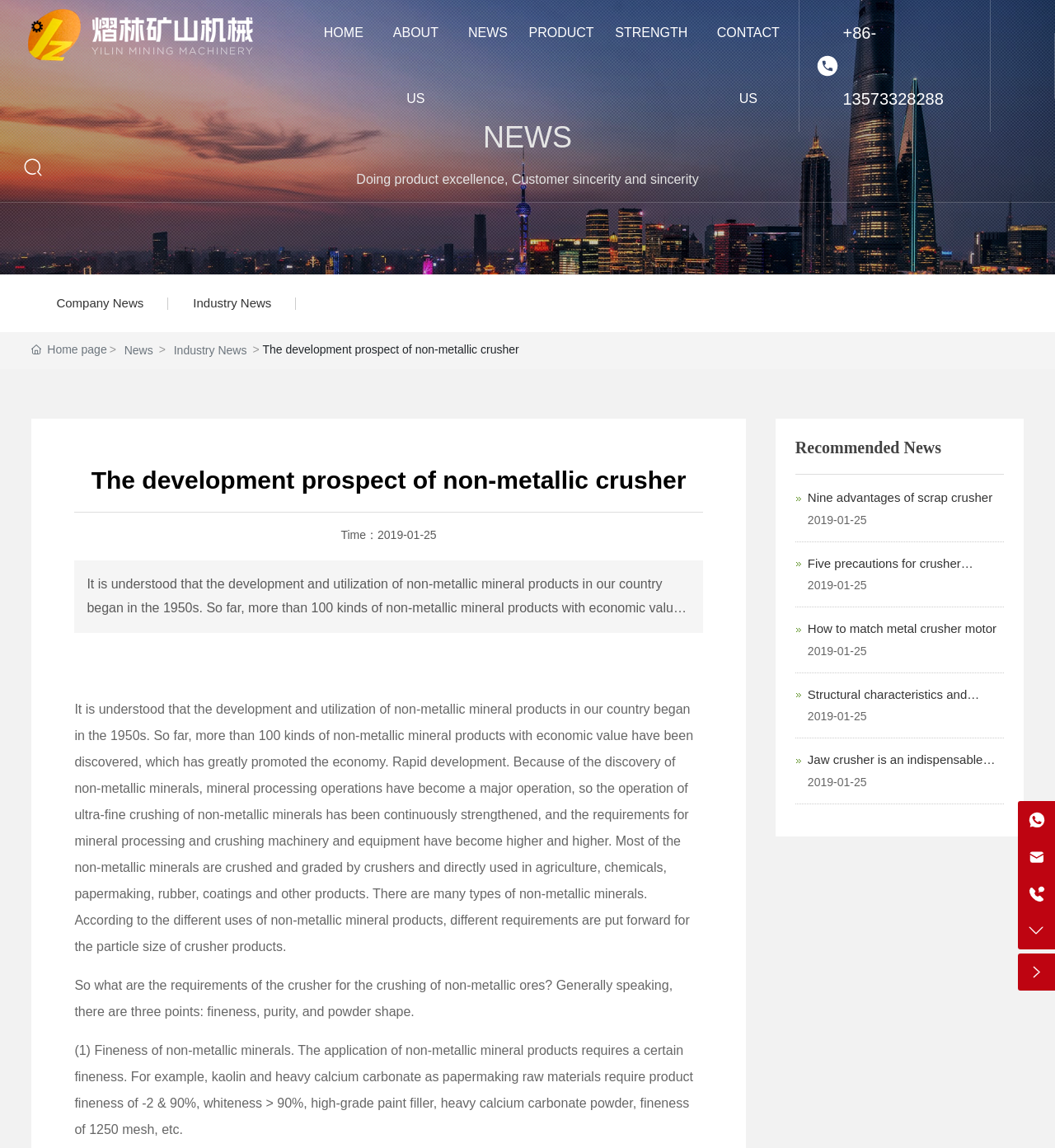Generate an in-depth caption that captures all aspects of the webpage.

The webpage is about Zibo Yilin Mining Machinery Factory, a company that produces ball mills, shaft kiln dryers, and classifiers for mine cement enterprises. At the top of the page, there is a logo and a navigation menu with links to "HOME", "ABOUT US", "NEWS", "PRODUCT", "STRENGTH", and "CONTACT US". Below the navigation menu, there is a large image and a phone number "+86-13573328288".

The main content of the page is divided into two sections. The left section has a heading "NEWS" and lists several news articles, including "The development prospect of non-metallic crusher", "Company News", and "Industry News". Each news article has a brief summary and a link to read more.

The right section has a heading "Doing product excellence, Customer sincerity and sincerity" and displays a brief introduction to the company's philosophy. Below the introduction, there are several links to news articles, including "Home page", "News", and "Industry News".

Further down the page, there is a long article titled "The development prospect of non-metallic crusher", which discusses the development and utilization of non-metallic mineral products in China. The article is divided into several paragraphs and includes information about the history of non-metallic mineral products, their economic value, and the requirements for crushing and processing machinery.

At the bottom of the page, there is a section titled "Recommended News" that lists several news articles, including "Nine advantages of scrap crusher", "Five precautions for crusher installation", and "How to match metal crusher motor". Each article has a brief summary and a link to read more.

Finally, there is a contact section that provides the company's phone number, email address, and WhatsApp number.